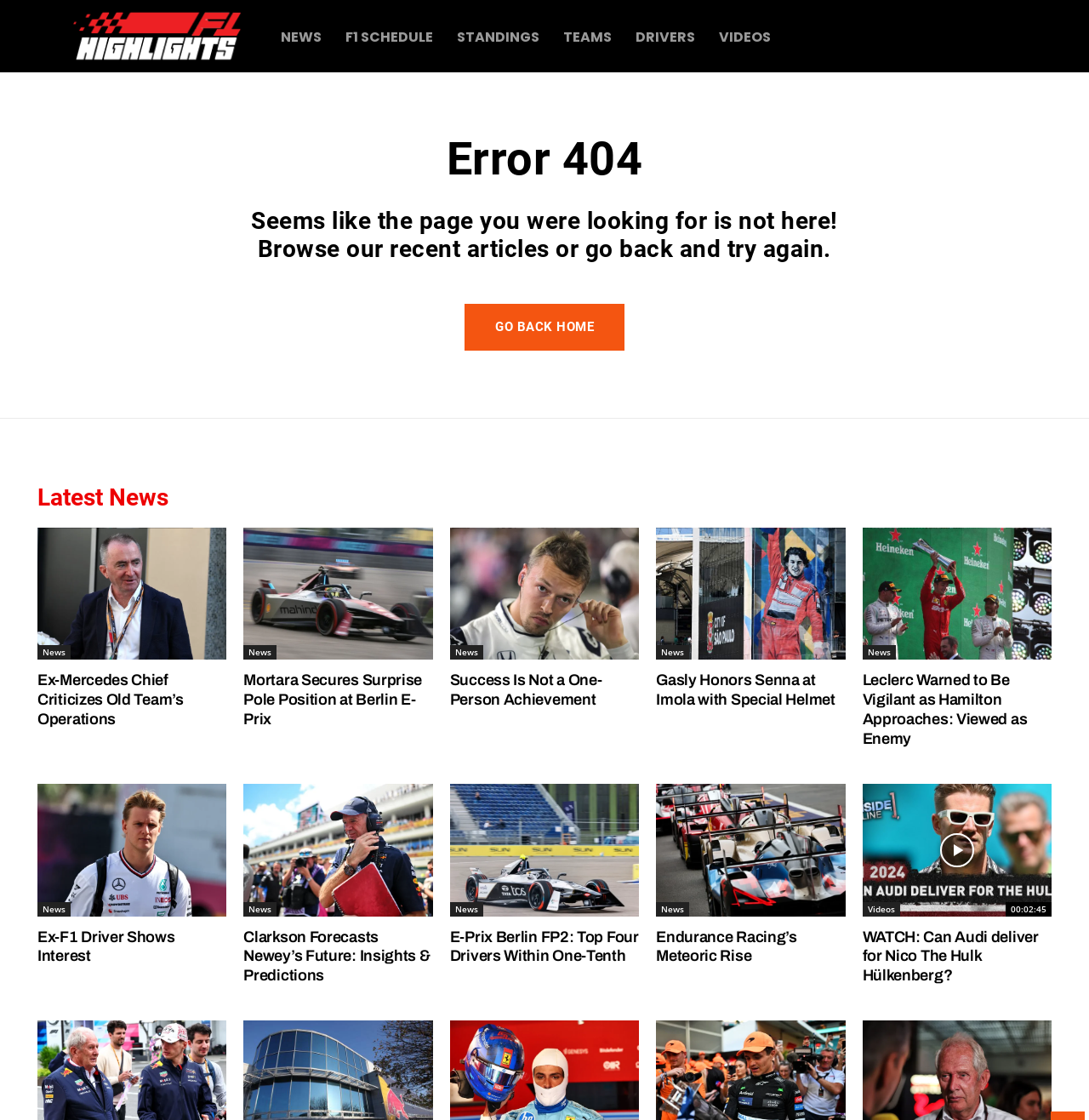Please identify the bounding box coordinates of the clickable area that will fulfill the following instruction: "Watch video about Can Audi deliver for Nico The Hulk Hülkenberg?". The coordinates should be in the format of four float numbers between 0 and 1, i.e., [left, top, right, bottom].

[0.792, 0.828, 0.96, 0.878]